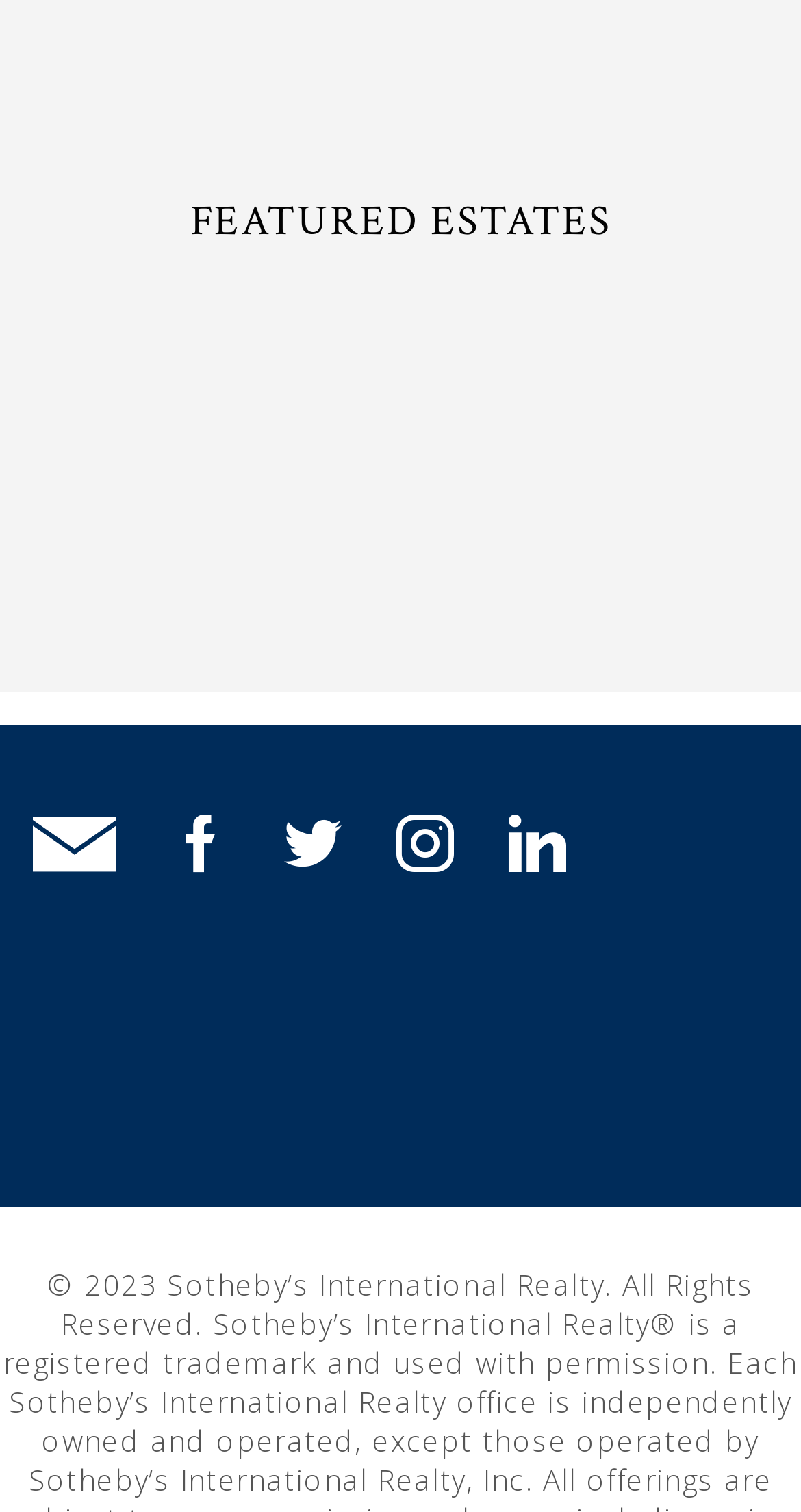Please identify the bounding box coordinates of the element on the webpage that should be clicked to follow this instruction: "View featured brokers". The bounding box coordinates should be given as four float numbers between 0 and 1, formatted as [left, top, right, bottom].

[0.062, 0.054, 0.938, 0.084]